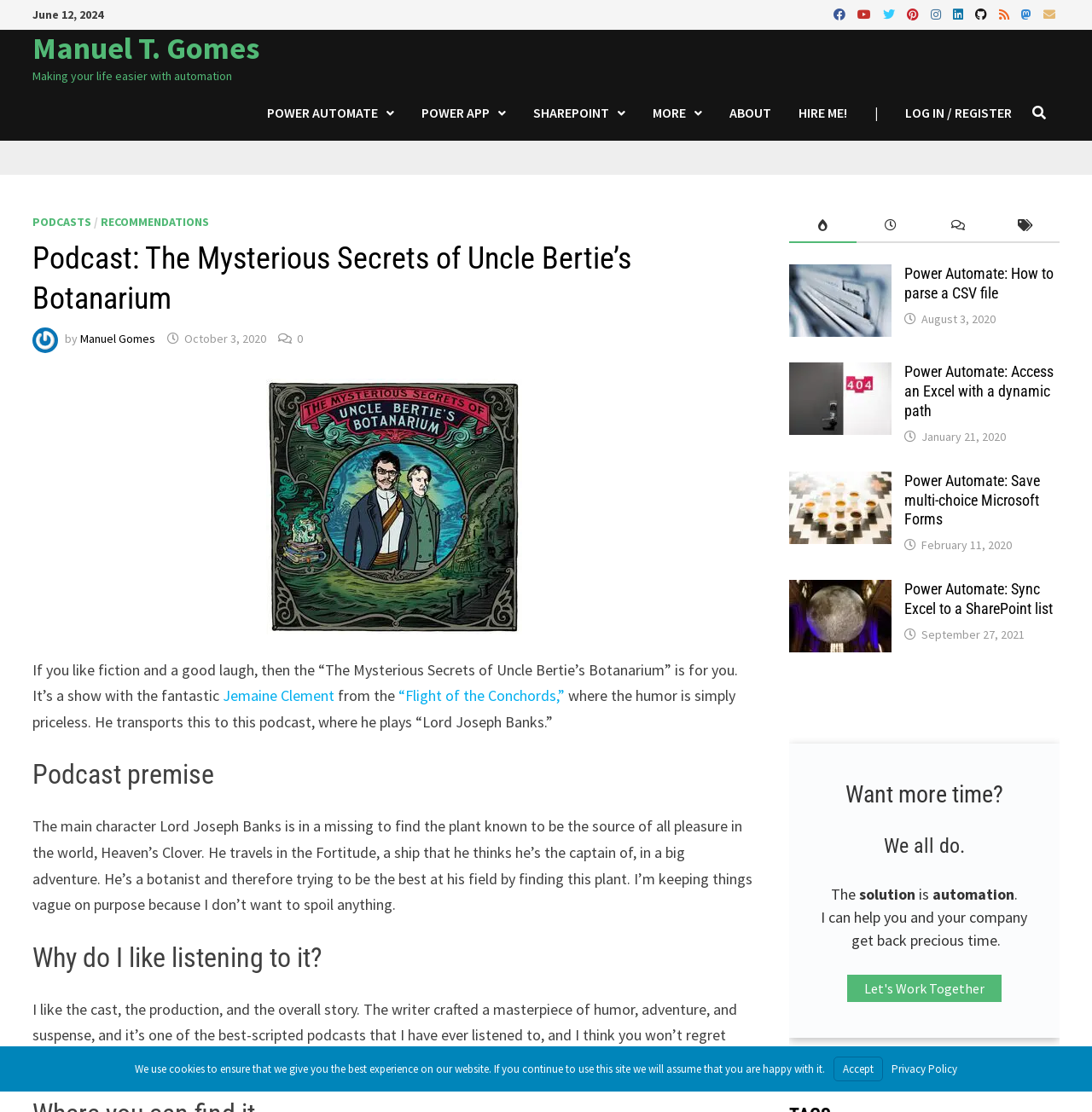What is the name of the actor who plays Lord Joseph Banks?
Examine the webpage screenshot and provide an in-depth answer to the question.

The name of the actor who plays Lord Joseph Banks can be found in the link element that says 'Jemaine Clement' and is located in the description of the podcast.